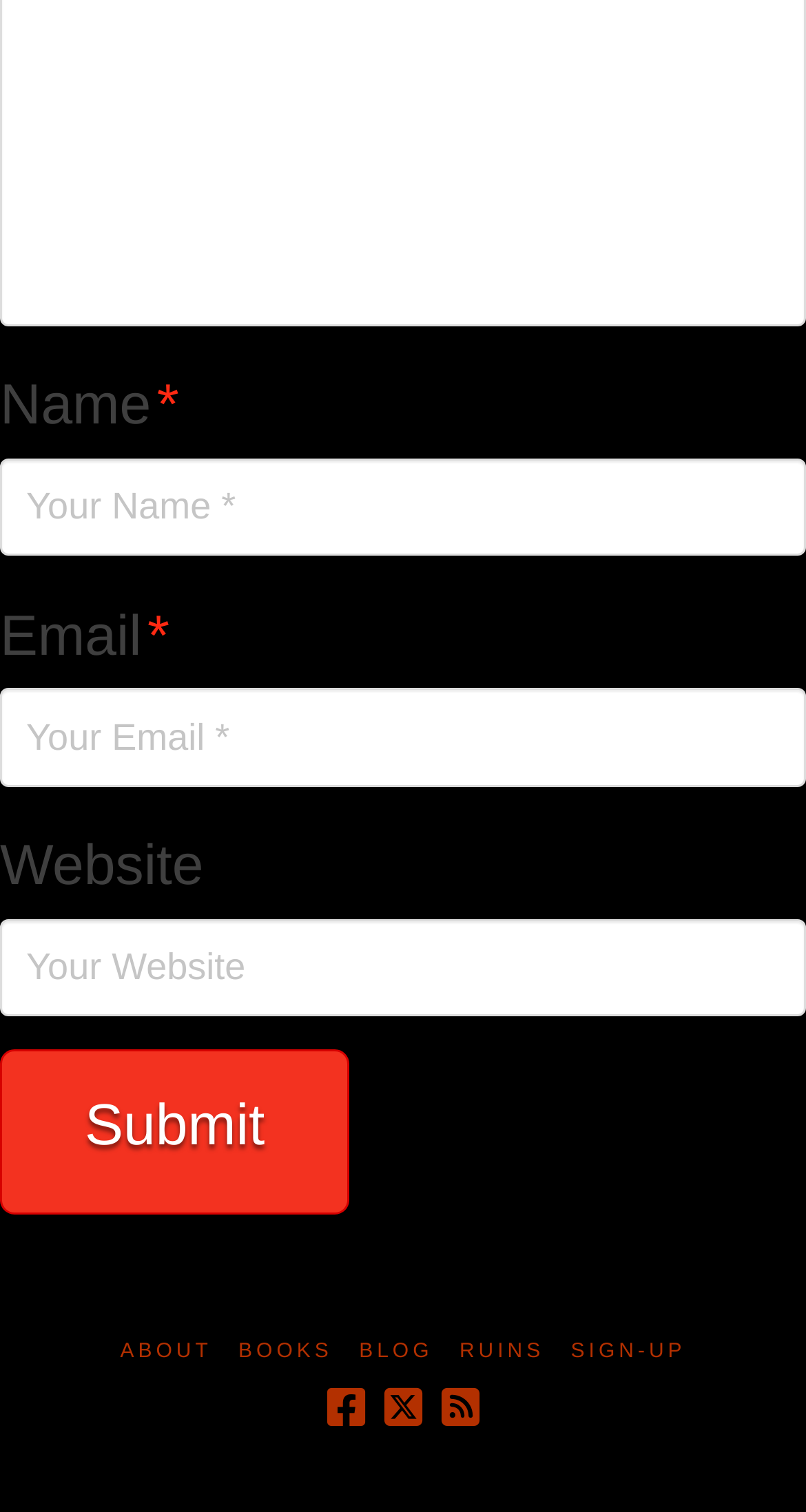Analyze the image and provide a detailed answer to the question: What is the purpose of the form?

The form contains fields for name, email, and website, and a submit button, indicating that it is used to collect and submit user information.